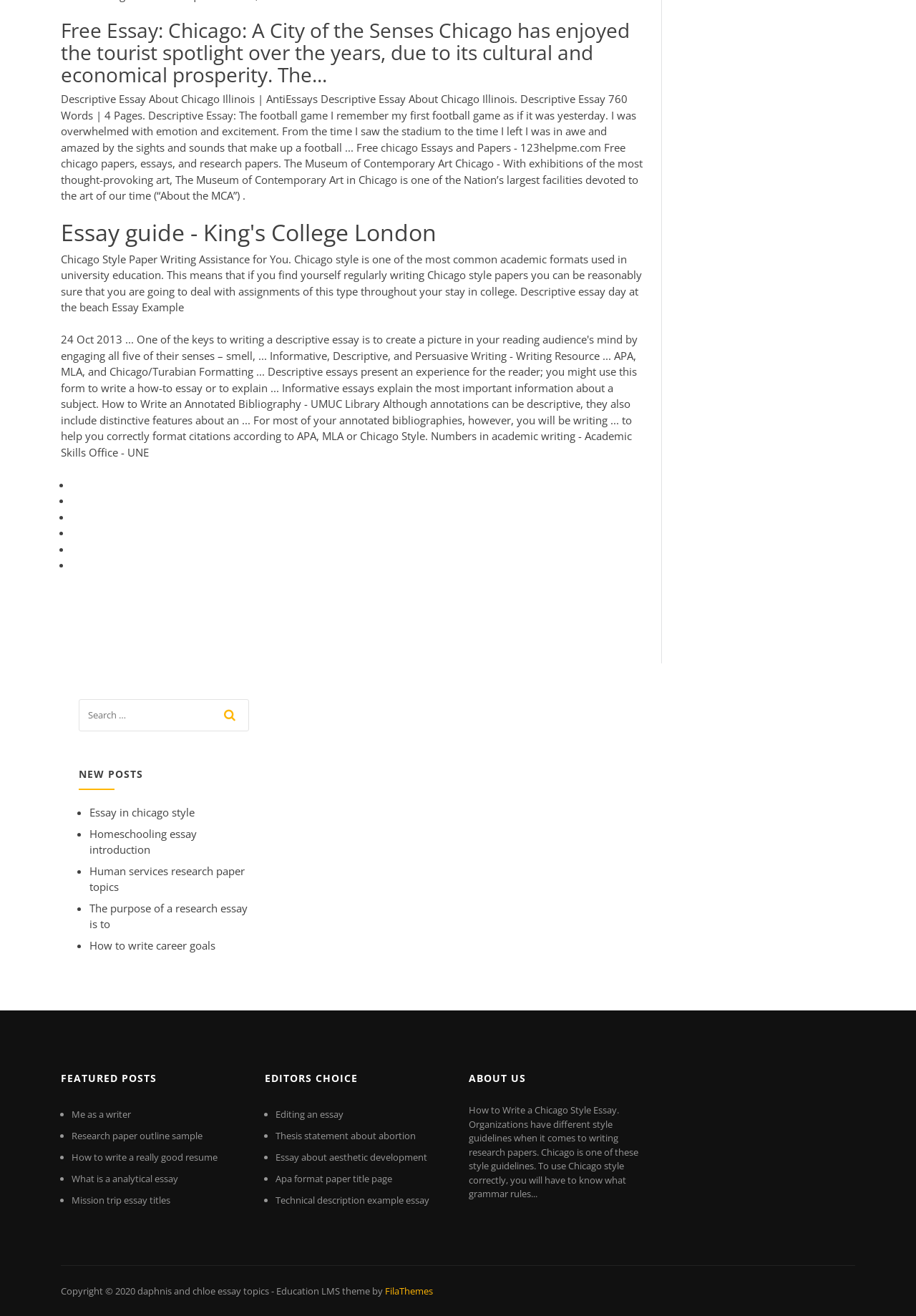Please identify the bounding box coordinates of where to click in order to follow the instruction: "Browse the new posts".

[0.086, 0.577, 0.271, 0.6]